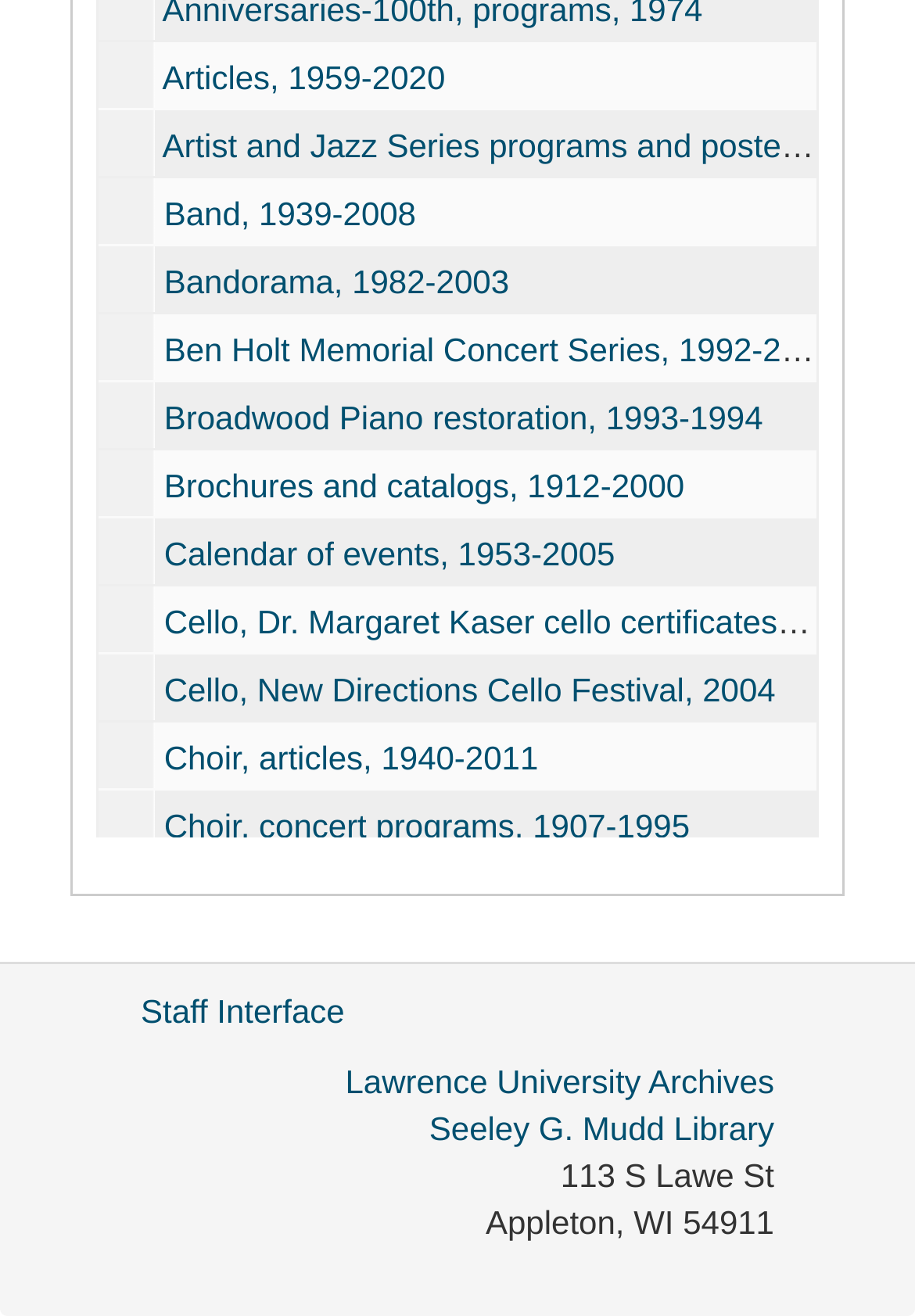What is the address of the Seeley G. Mudd Library?
Using the image, respond with a single word or phrase.

113 S Lawe St, Appleton, WI 54911